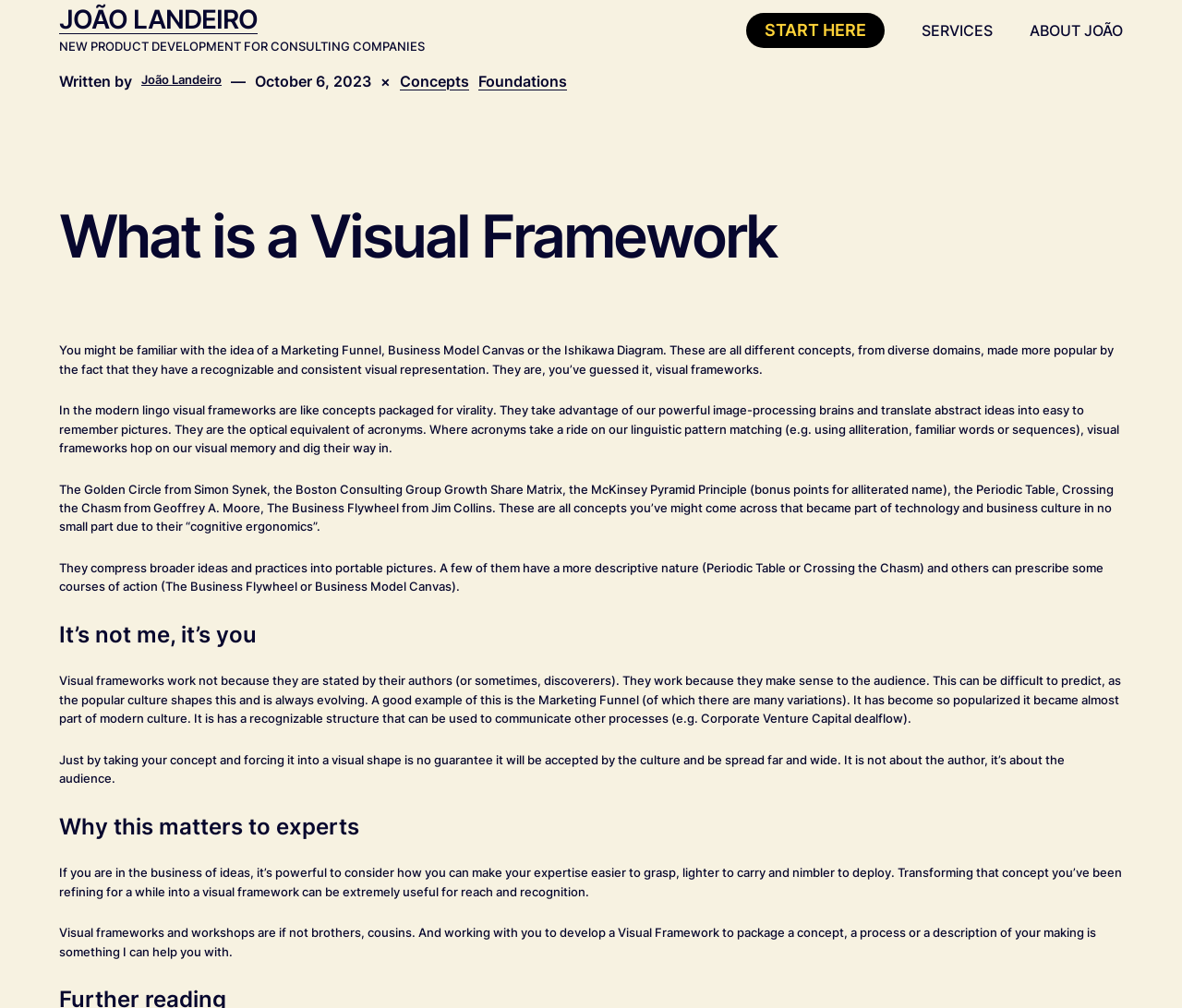Using the information shown in the image, answer the question with as much detail as possible: What is the date of the article?

The date of the article is mentioned in the time element '' which contains the static text 'October 6, 2023'.